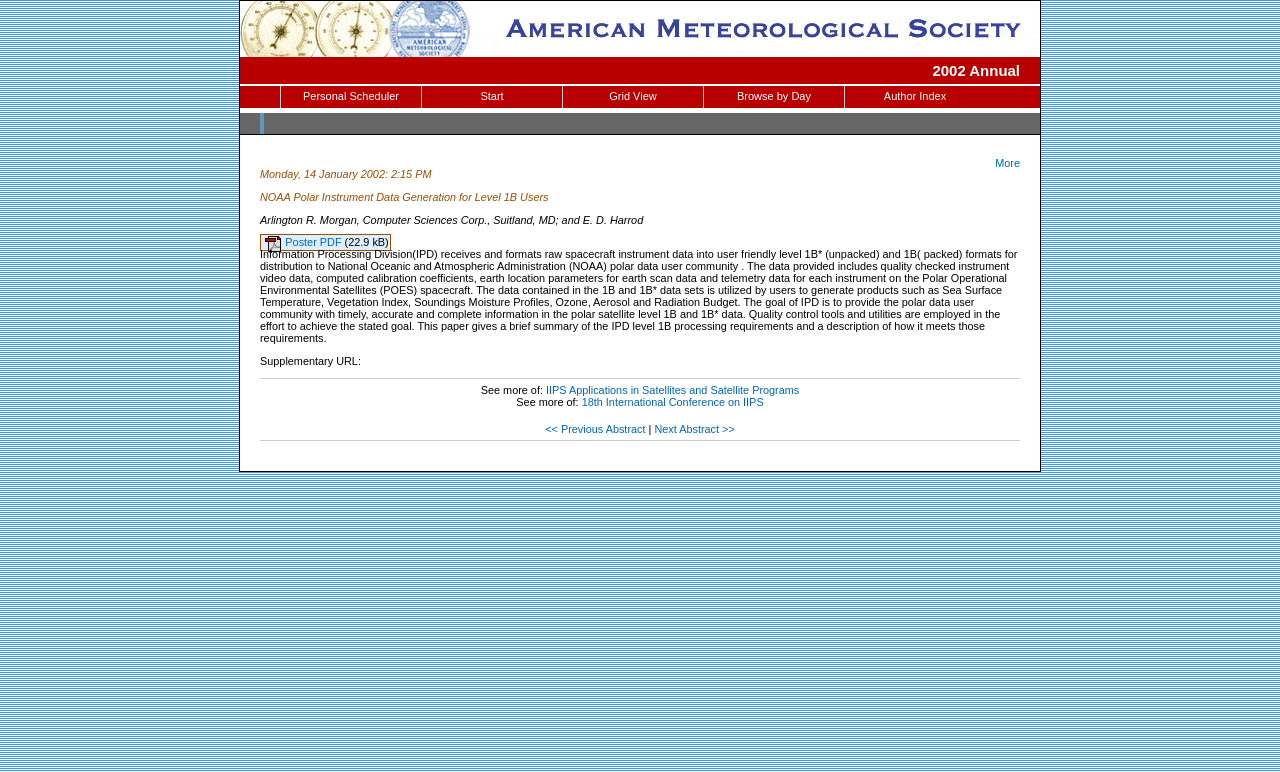Pinpoint the bounding box coordinates of the clickable element to carry out the following instruction: "View the 2002 Annual page."

[0.728, 0.08, 0.797, 0.102]